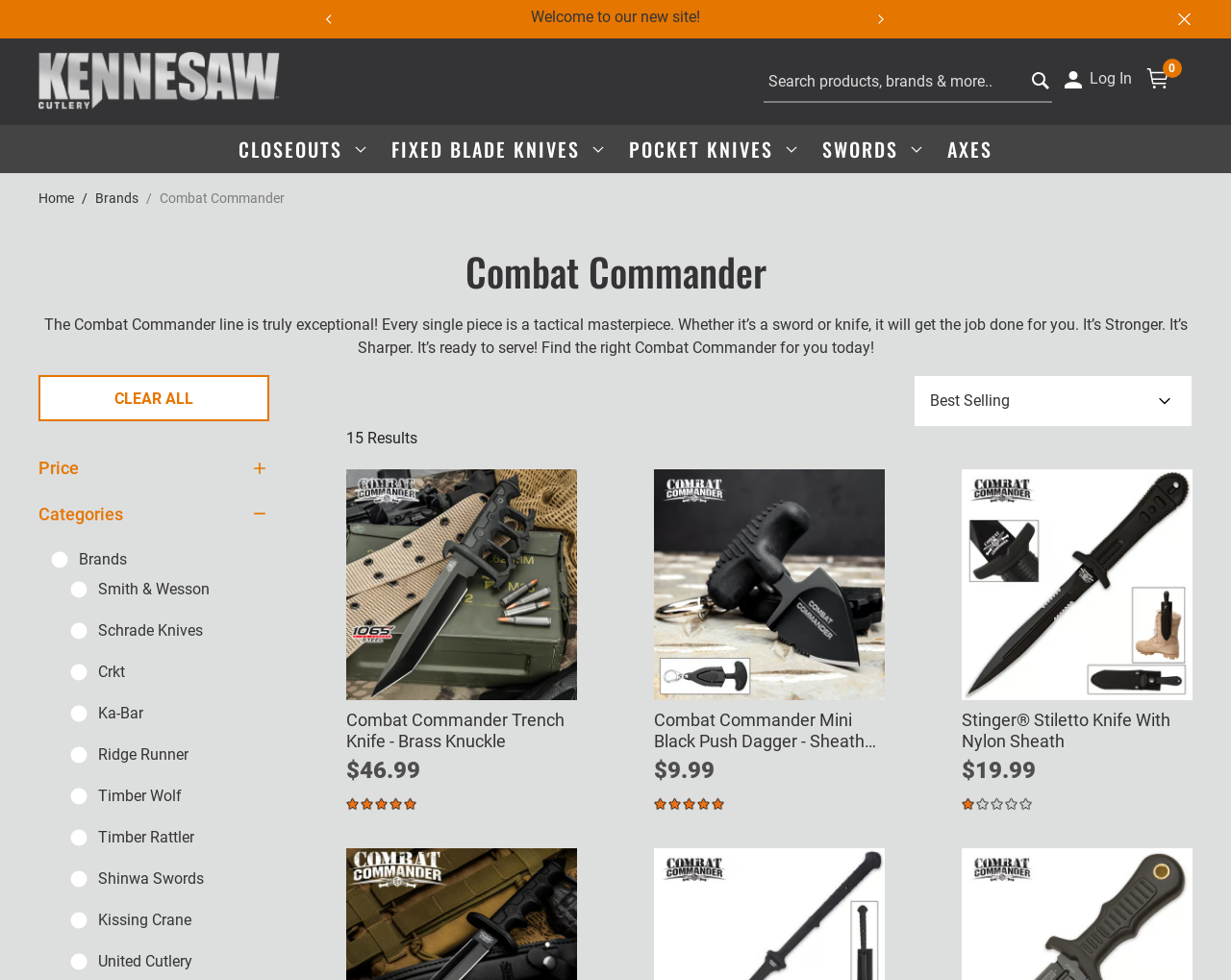Provide the bounding box coordinates of the section that needs to be clicked to accomplish the following instruction: "Search for items."

[0.62, 0.062, 0.855, 0.105]